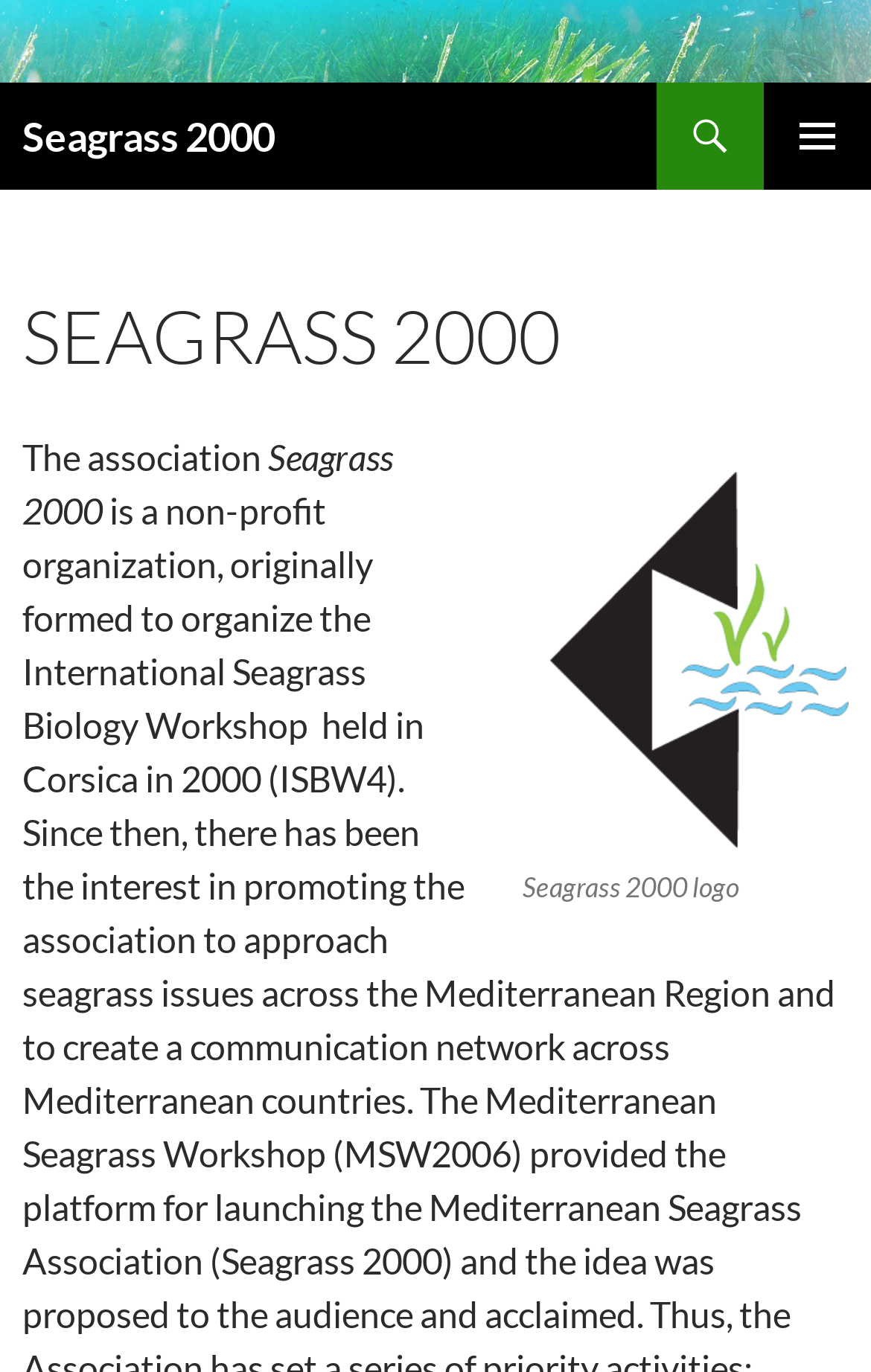Provide a single word or phrase answer to the question: 
What is the logo of the organization?

Seagrass 2000 logo